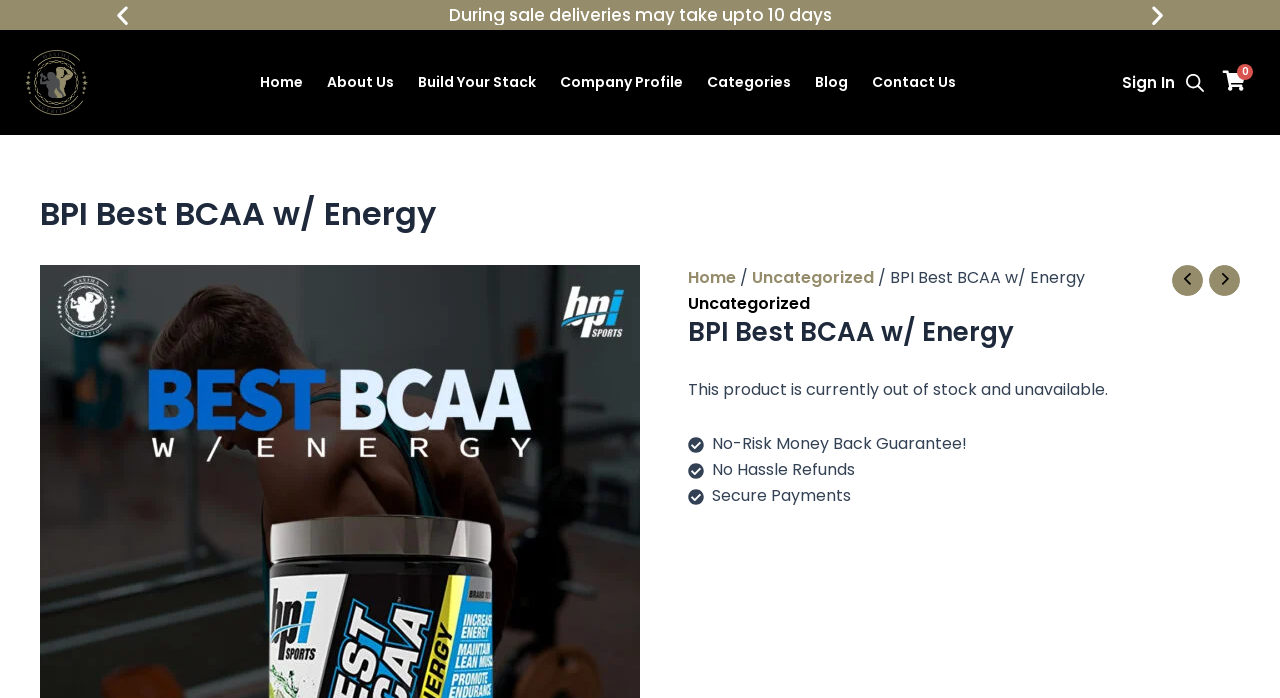Give a one-word or short-phrase answer to the following question: 
What is the guarantee offered?

No-Risk Money Back Guarantee